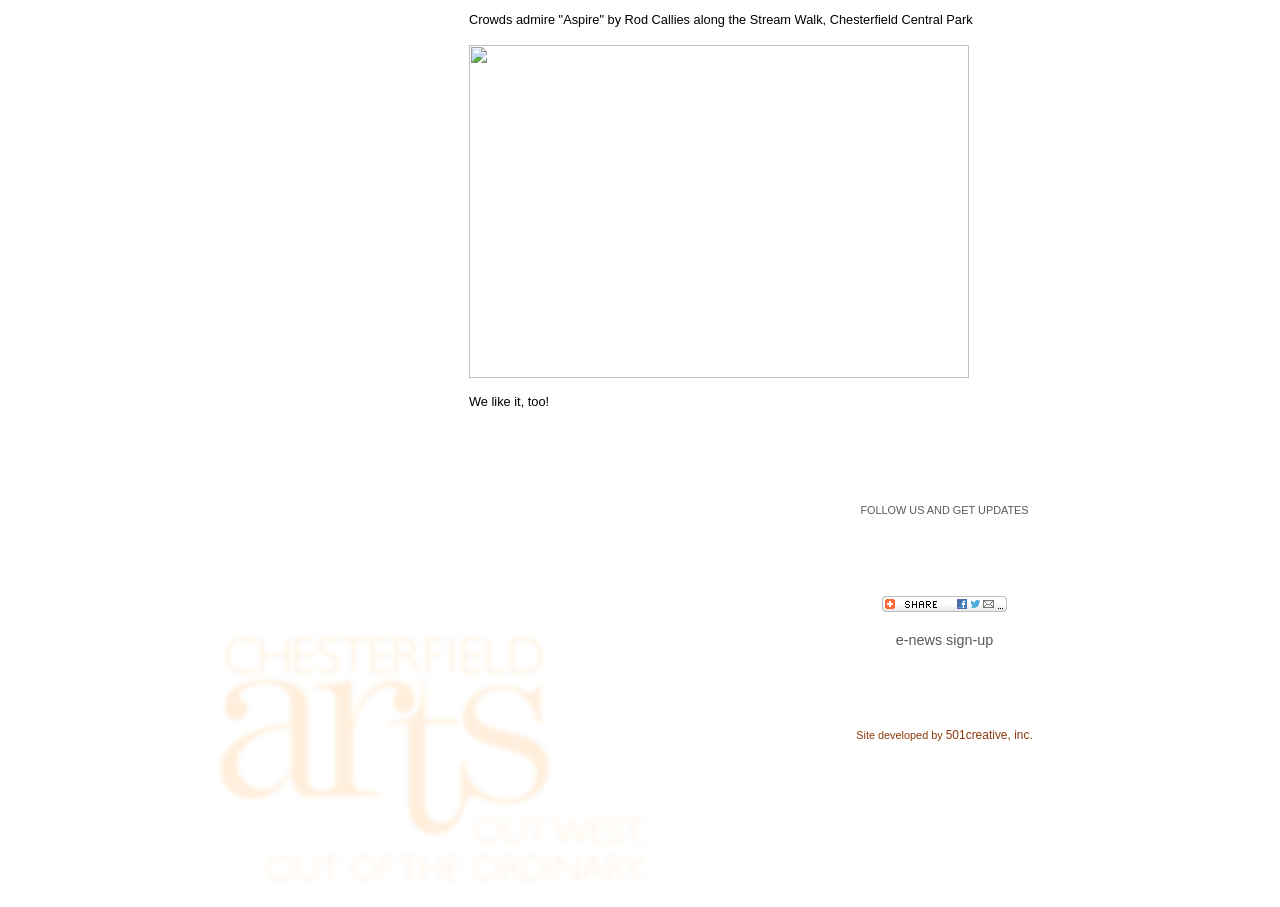Determine the bounding box coordinates of the clickable element to achieve the following action: 'Visit the Flickr page'. Provide the coordinates as four float values between 0 and 1, formatted as [left, top, right, bottom].

[0.678, 0.587, 0.706, 0.629]